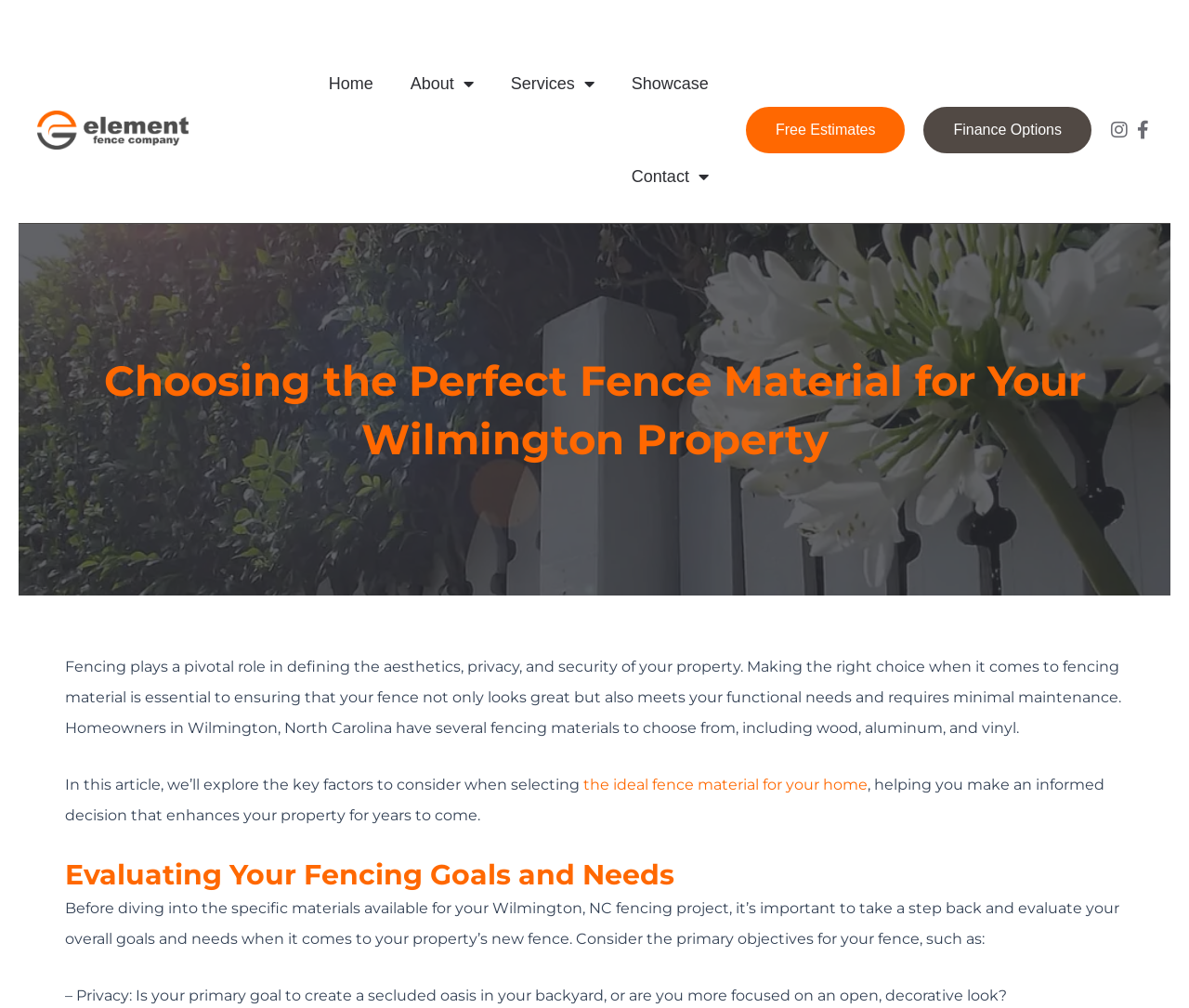Please provide the bounding box coordinates for the element that needs to be clicked to perform the instruction: "Leave a reply". The coordinates must consist of four float numbers between 0 and 1, formatted as [left, top, right, bottom].

None